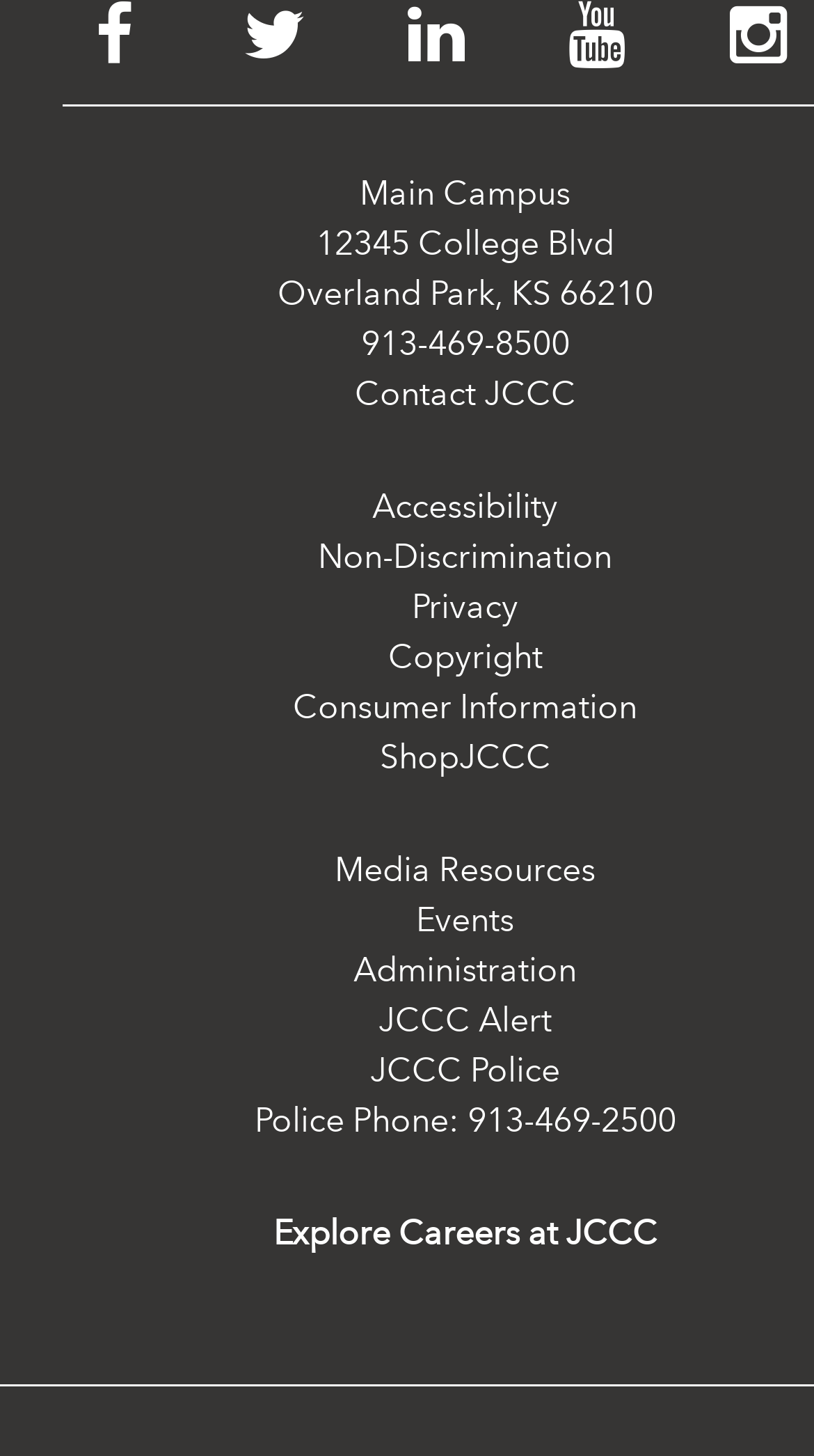Answer briefly with one word or phrase:
What is the address of 12345 College Blvd?

Overland Park, KS 66210